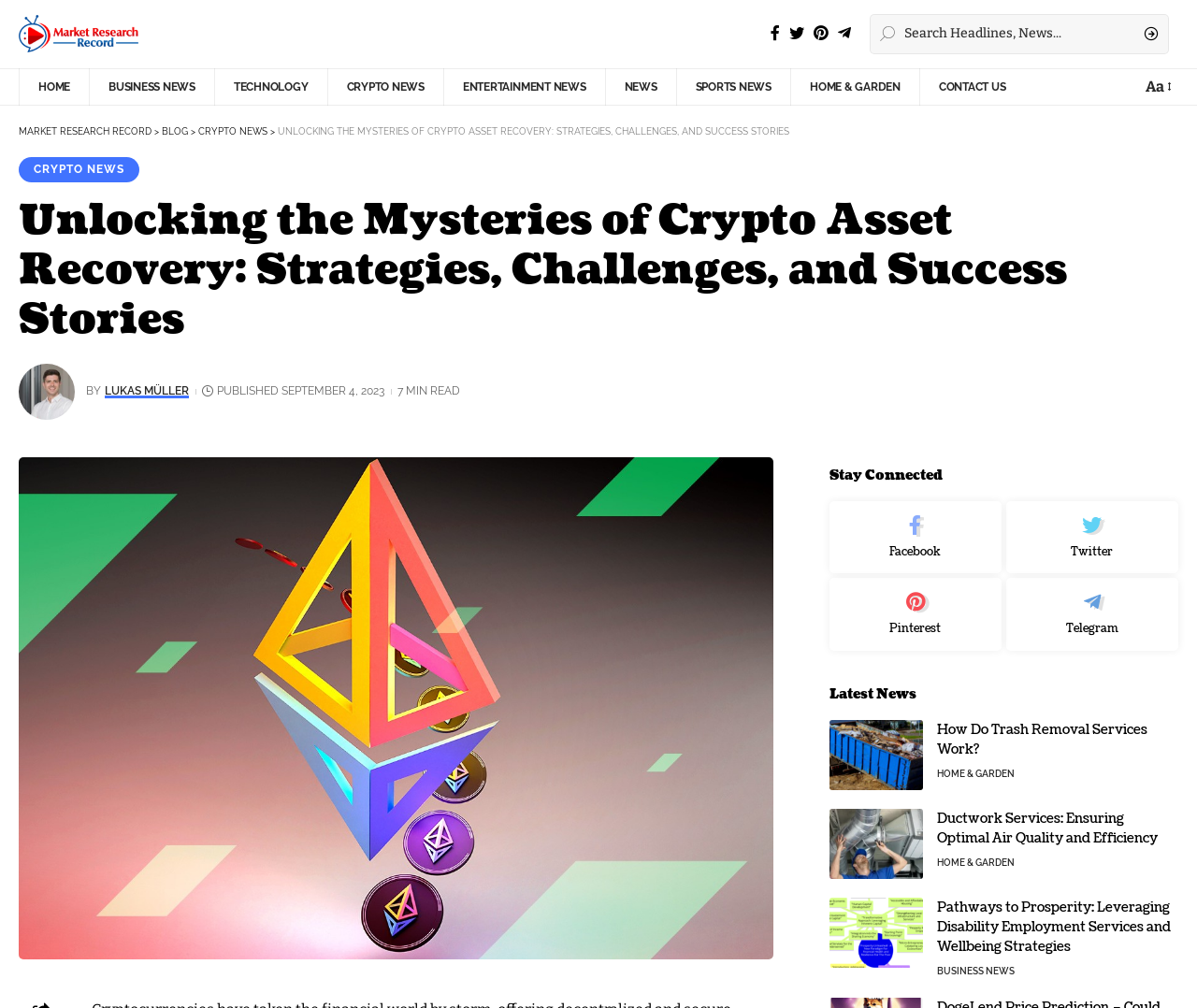What is the category of the article 'How Do Trash Removal Services Work?'?
Look at the image and provide a short answer using one word or a phrase.

HOME & GARDEN